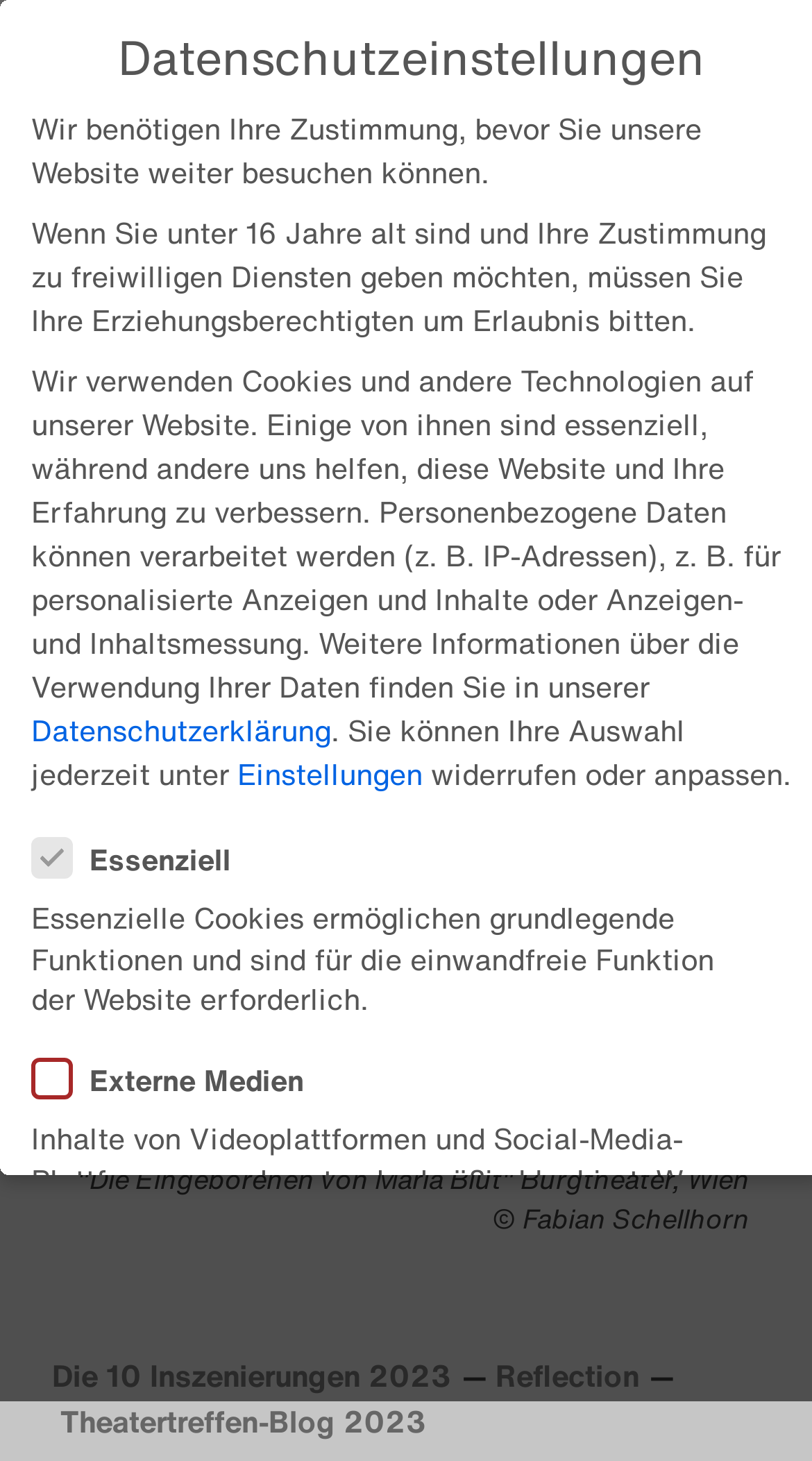Give a complete and precise description of the webpage's appearance.

This webpage appears to be a blog archive page from Theatertreffen-Blog. At the top, there is a navigation menu with a hamburger icon and a link to "Theatertreffen-Blog (Archiv) – ARCHIV –" accompanied by an image. Below this, there is an Instagram logo link.

The main content of the page is a figure with a caption describing a photo from the play "Die Eingeborenen von Maria Blut" at the Burgtheater in Vienna. Below the figure, there are three links: "Die 10 Inszenierungen 2023 —", "Reflection —", and "Theatertreffen-Blog 2023".

On the left side of the page, there is a section dedicated to data protection settings, headed by "Datenschutzeinstellungen". This section contains several paragraphs of text explaining the use of cookies and other technologies on the website, as well as links to the data protection declaration and settings. There are also two checkboxes, one for essential cookies and one for external media, with accompanying descriptions.

At the very top right of the page, there is a small "×" link, which may be used to close a window or navigation menu.